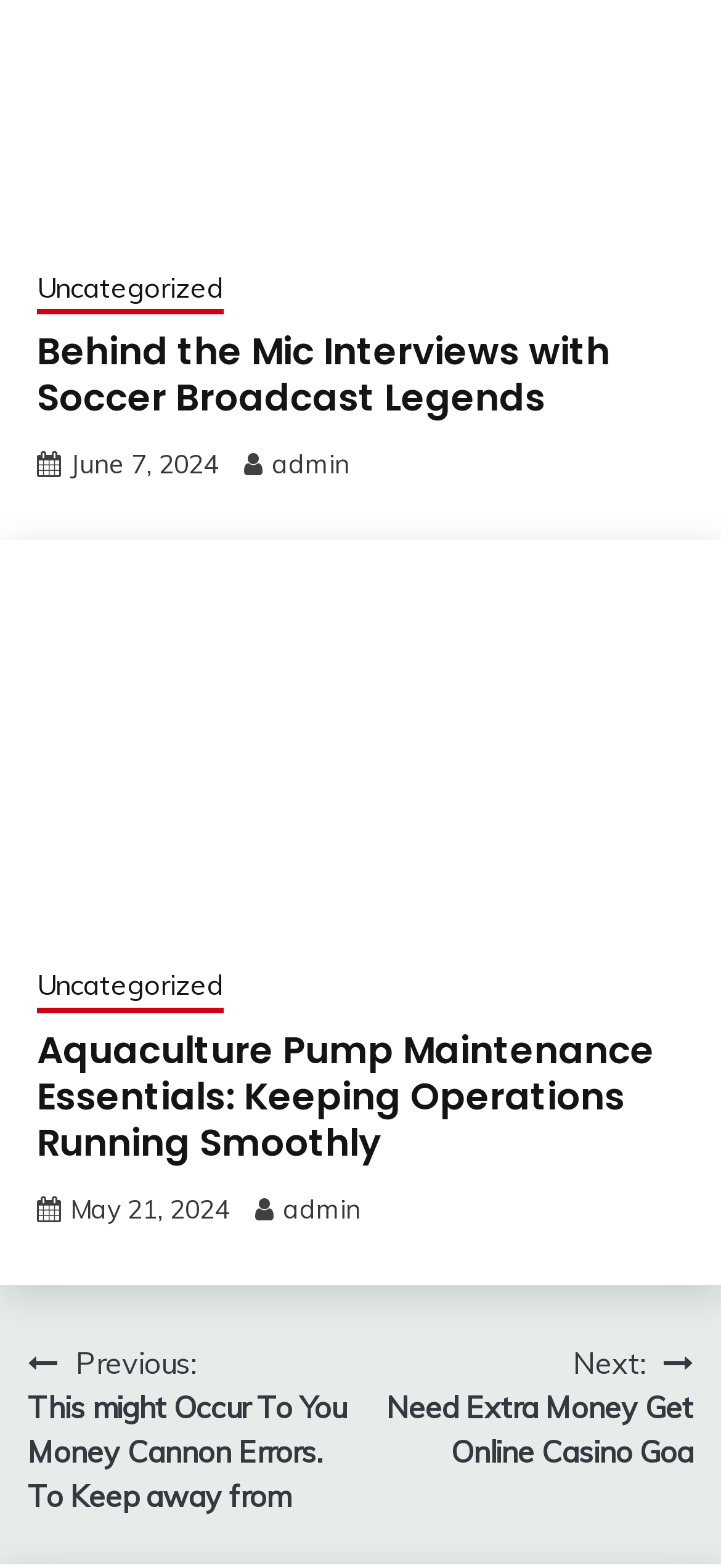Refer to the screenshot and answer the following question in detail:
What is the date of the second article?

I found the date of the second article by looking at the link element with the text 'May 21, 2024' which is located below the second article's title.